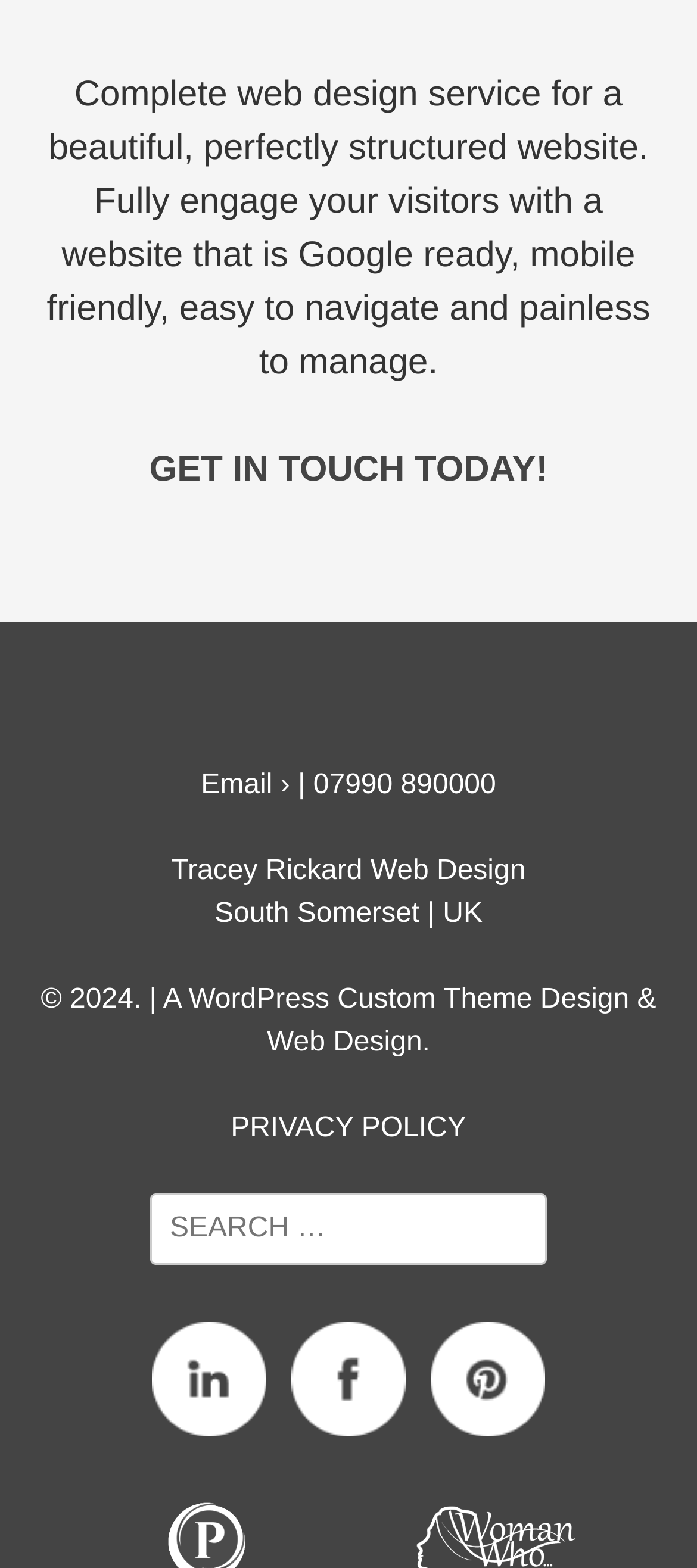Specify the bounding box coordinates of the region I need to click to perform the following instruction: "Check the privacy policy of the website". The coordinates must be four float numbers in the range of 0 to 1, i.e., [left, top, right, bottom].

[0.331, 0.71, 0.669, 0.729]